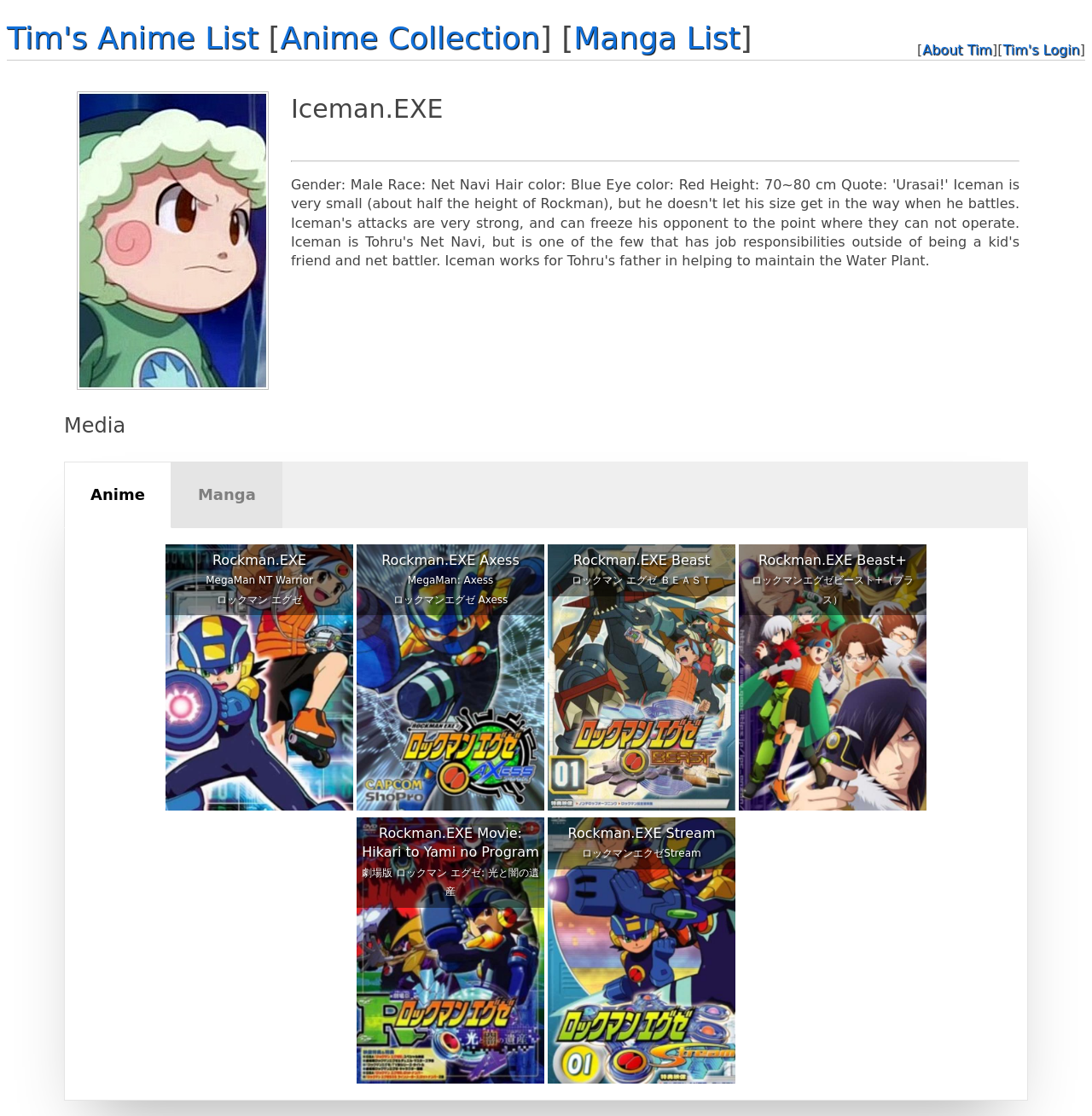Find the bounding box coordinates of the clickable area required to complete the following action: "Click on About Tim".

[0.845, 0.037, 0.909, 0.052]